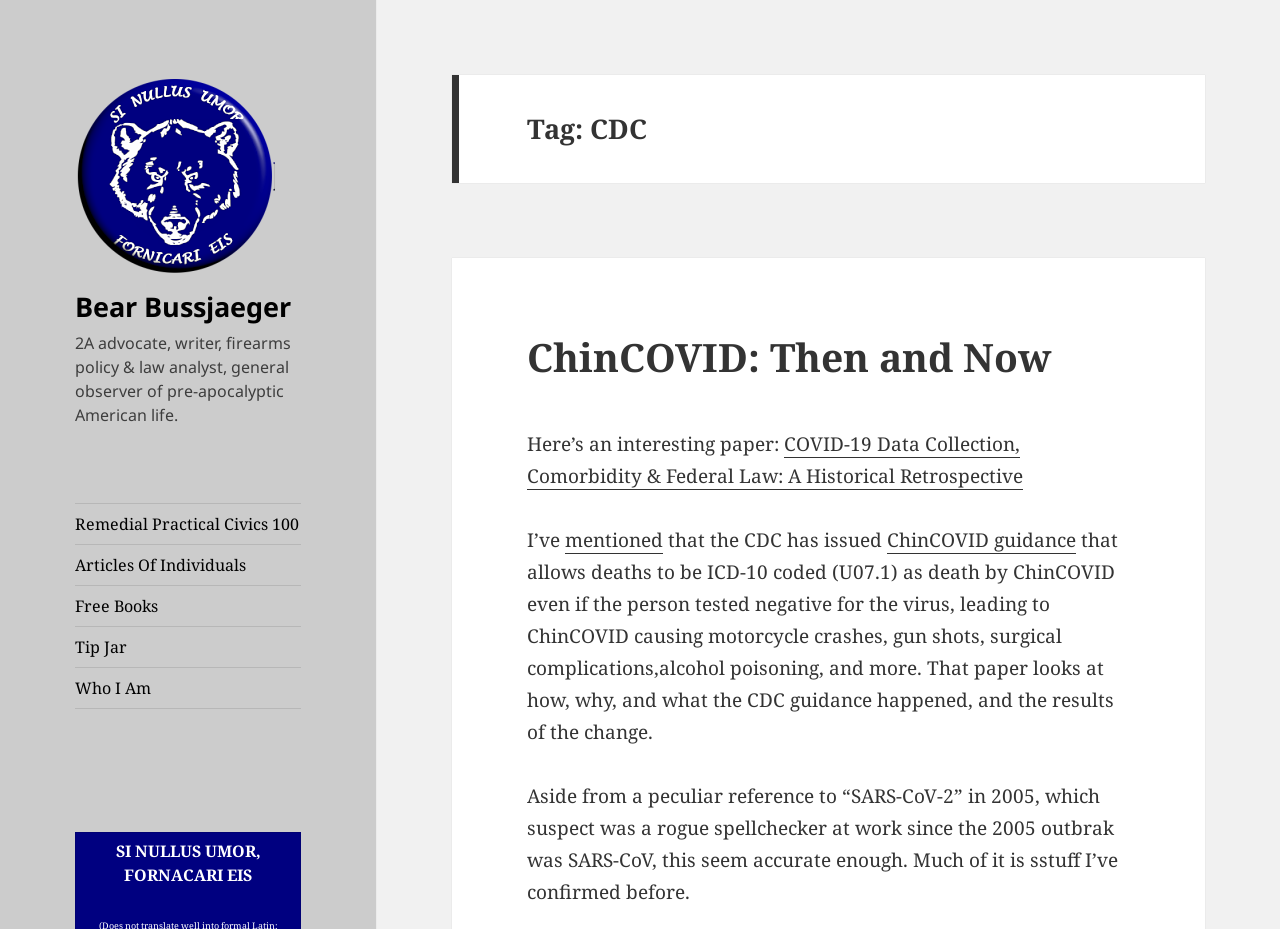Locate the bounding box coordinates of the clickable area needed to fulfill the instruction: "Click on the link to read about Remedial Practical Civics 100".

[0.059, 0.542, 0.235, 0.585]